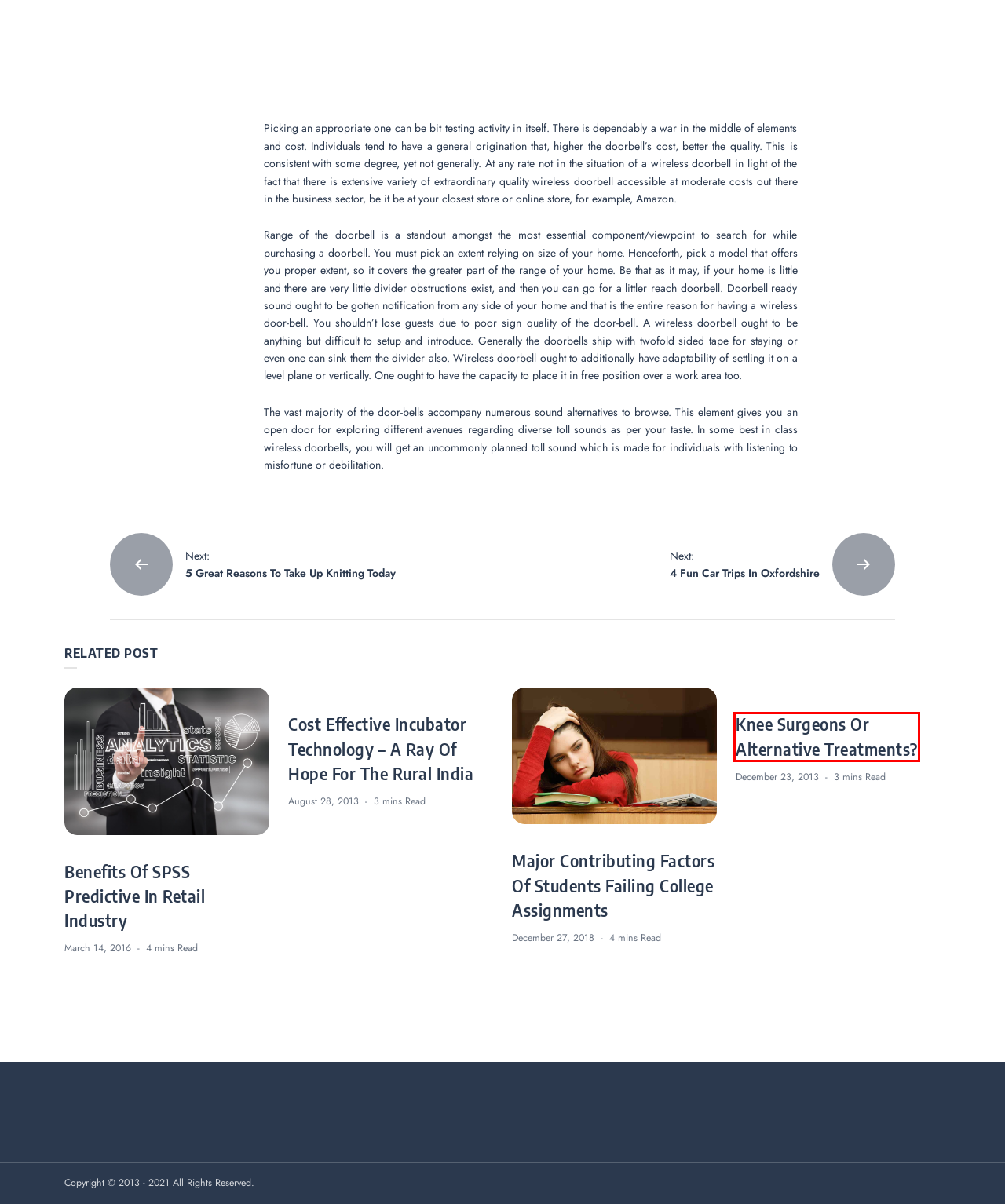Analyze the screenshot of a webpage that features a red rectangle bounding box. Pick the webpage description that best matches the new webpage you would see after clicking on the element within the red bounding box. Here are the candidates:
A. Benefits Of SPSS Predictive In Retail Industry
B. 5 Great Reasons To Take Up Knitting Today
C. Health
D. Major Contributing Factors Of Students Failing College Assignments
E. Knee Surgeons Or Alternative Treatments?
F. Cost Effective Incubator Technology – A Ray Of Hope For The Rural India
G. Education
H. 4 Fun Car Trips In Oxfordshire

E